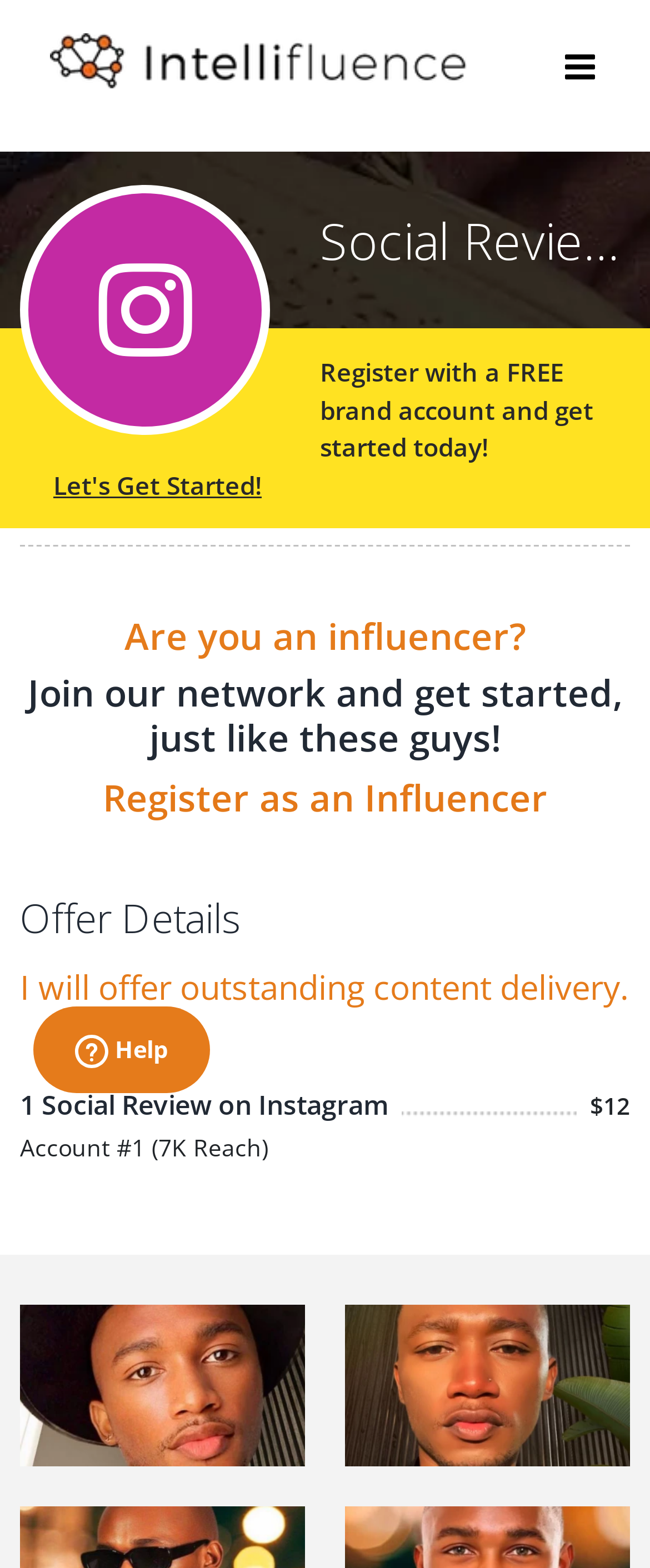Find the coordinates for the bounding box of the element with this description: "Register as an Influencer".

[0.031, 0.494, 0.969, 0.522]